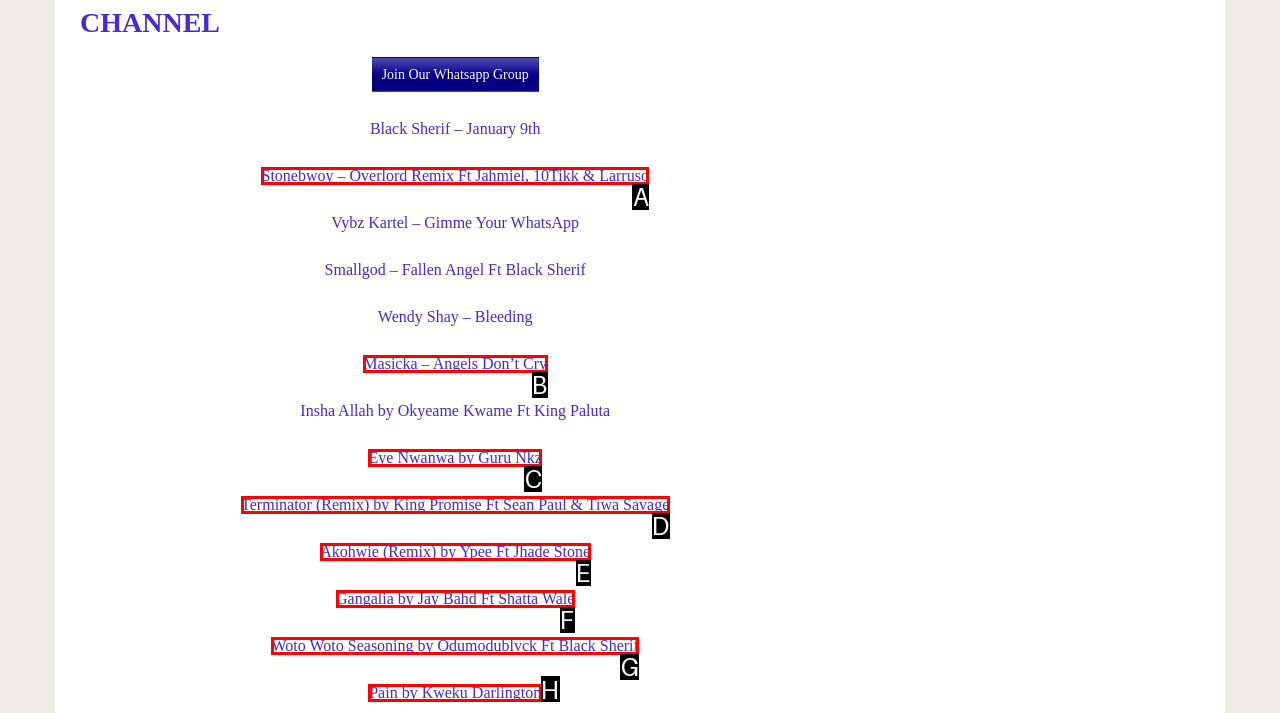Determine which HTML element should be clicked for this task: Check out 'Pain by Kweku Darlington'
Provide the option's letter from the available choices.

H